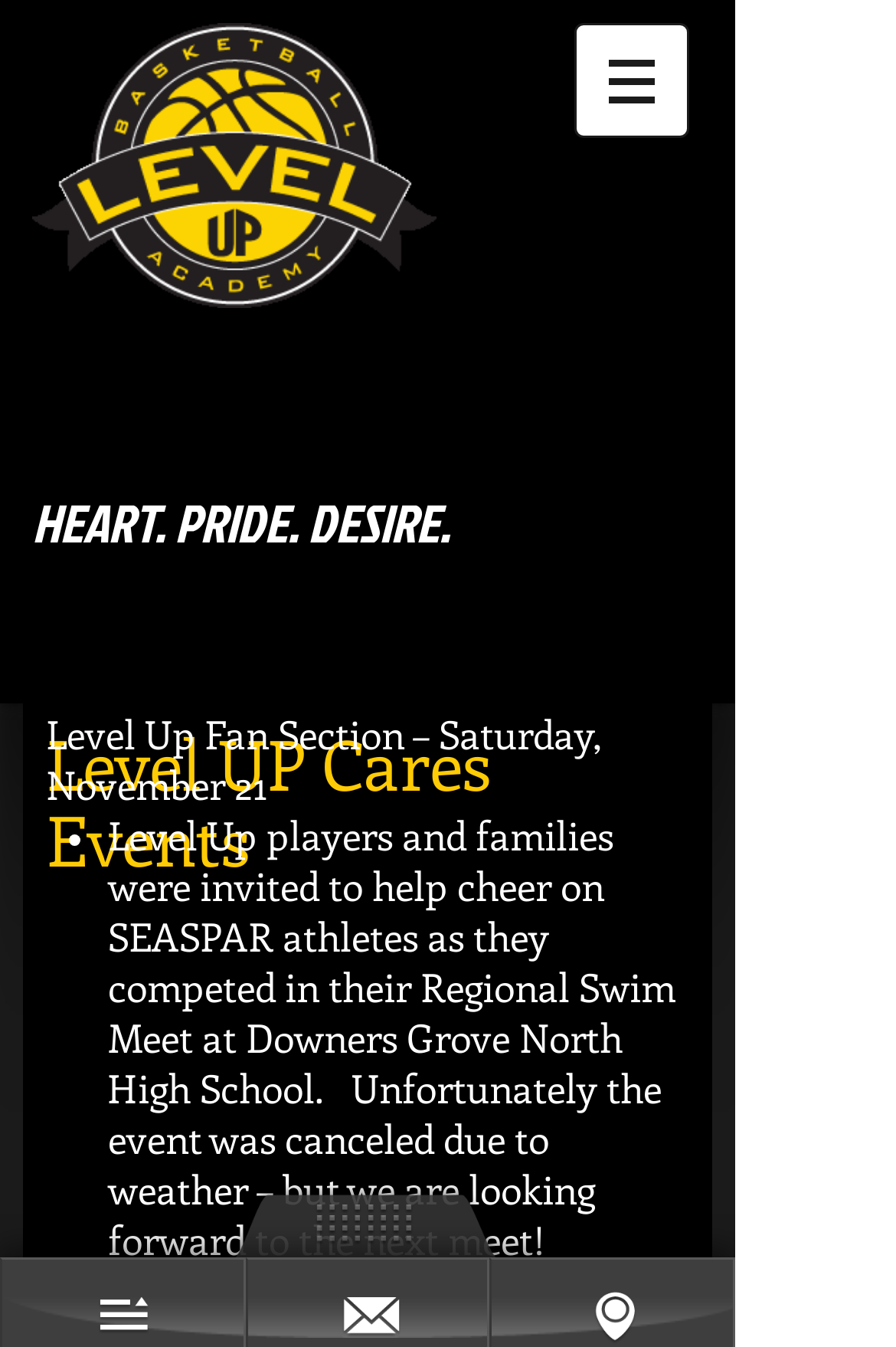Write an extensive caption that covers every aspect of the webpage.

The webpage is about Level UP Basketball and its charity events, specifically the Level UP Cares Events benefiting SEASPAR. At the top left of the page, there is a heading "Level UP Basketball" which is also a link. Below it, there is a larger heading "HEART. PRIDE. DESIRE." that spans almost the entire width of the page. 

To the top right, there is a navigation menu labeled "Site" which is a button that can be expanded to show a menu. Next to the button, there is a small image. 

The main content of the page is about a specific event, the Level Up Fan Section, which took place on Saturday, November 21. There is a brief description of the event, which was unfortunately canceled due to weather. The text is divided into two paragraphs, with a bullet point at the beginning of the second paragraph.